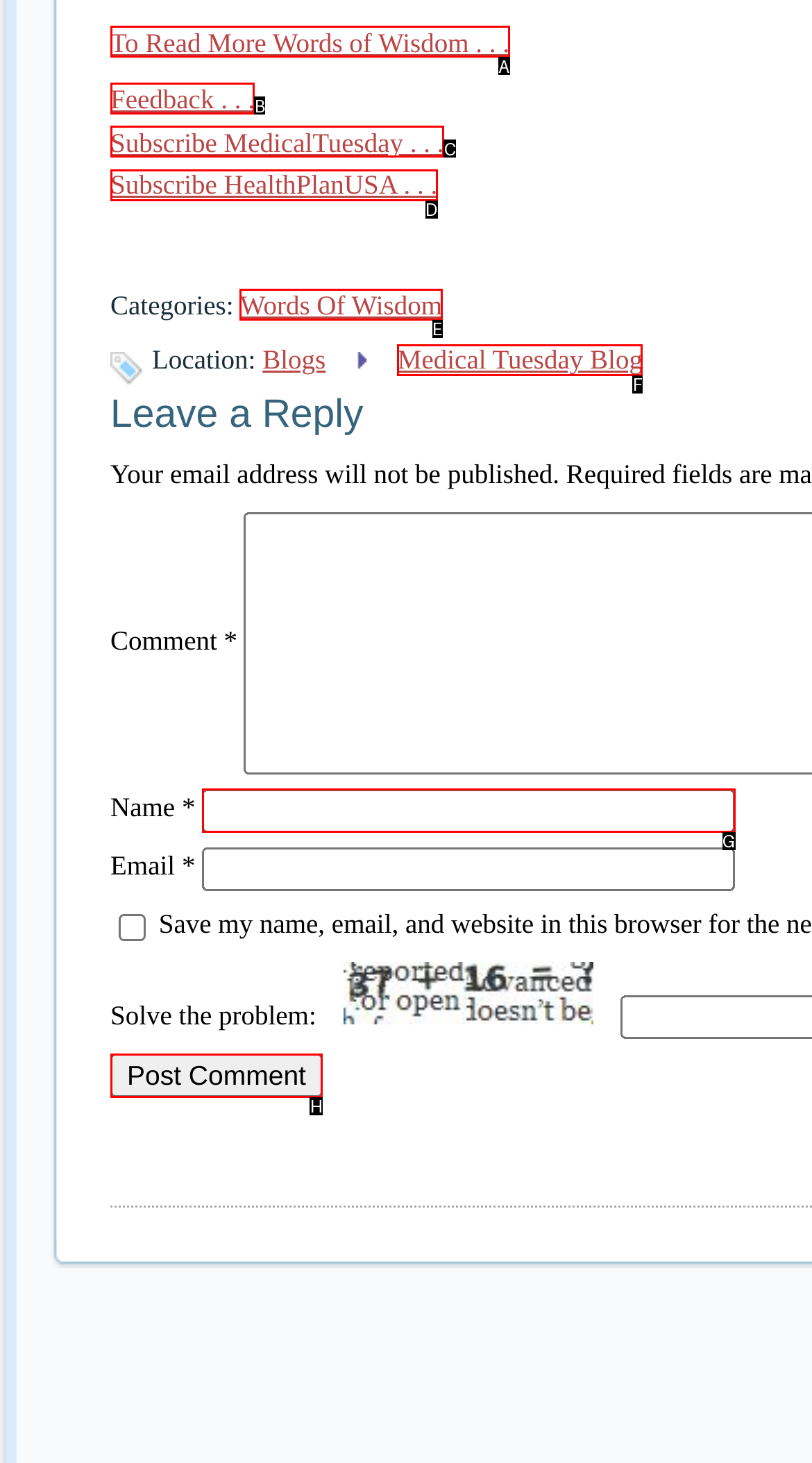Given the description: Medical Tuesday Blog, determine the corresponding lettered UI element.
Answer with the letter of the selected option.

F